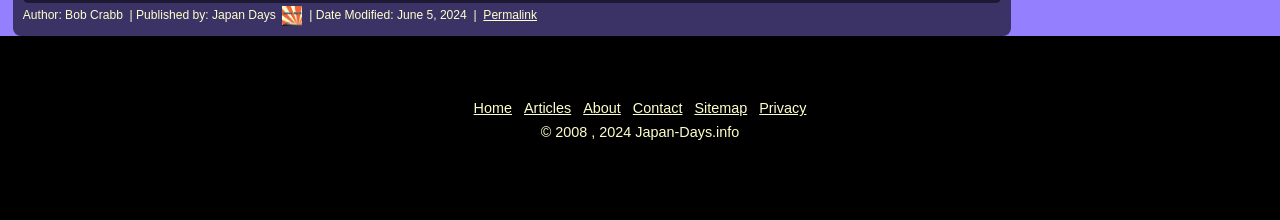What are the main navigation links on the webpage?
Please provide a single word or phrase as your answer based on the screenshot.

Home, Articles, About, Contact, Sitemap, Privacy